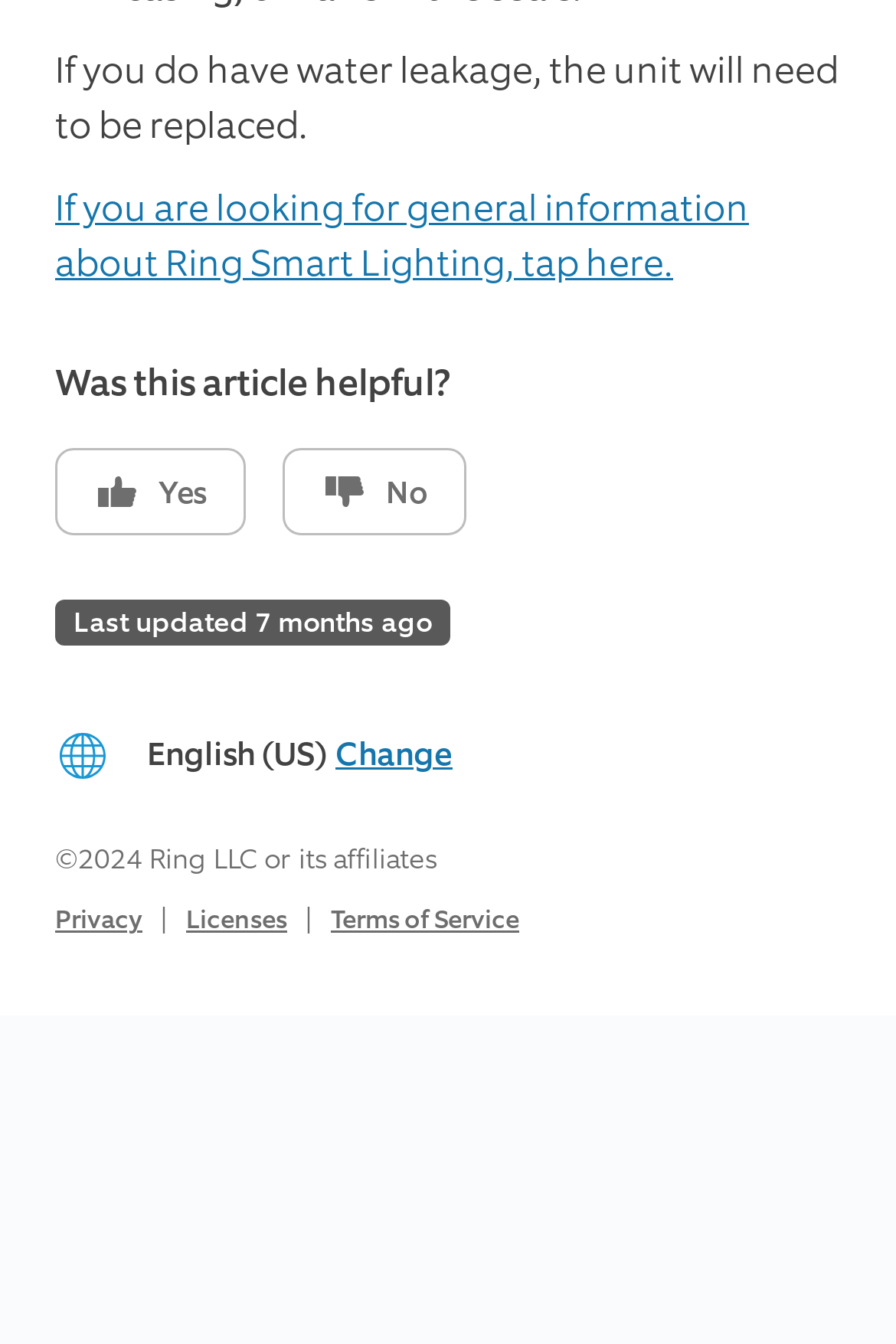What is the consequence of water leakage?
Offer a detailed and full explanation in response to the question.

The webpage mentions that if you do have water leakage, the unit will need to be replaced, which implies that water leakage has a severe consequence that requires replacement of the unit.